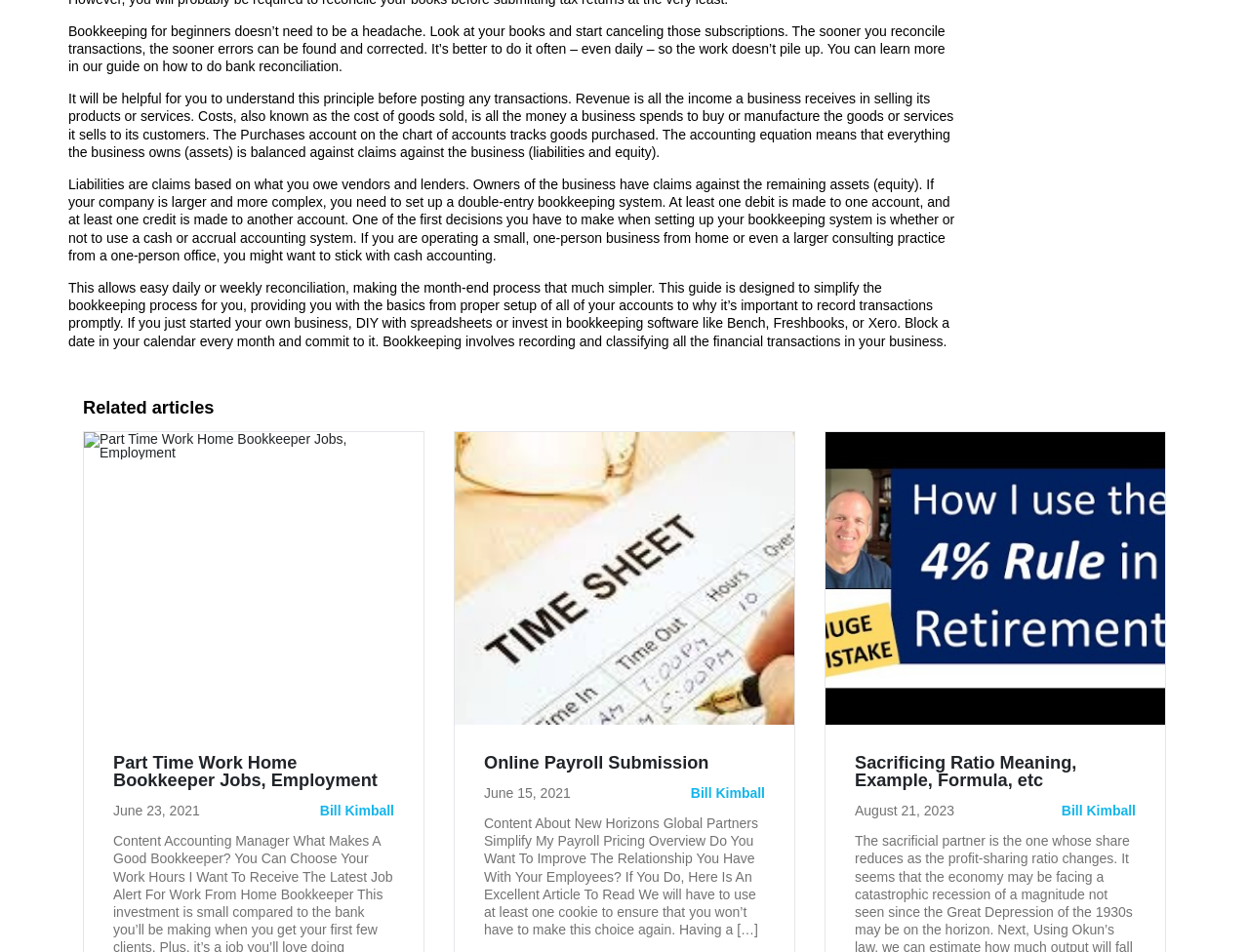Please identify the bounding box coordinates of the clickable area that will allow you to execute the instruction: "View 'Related articles'".

[0.066, 0.419, 0.945, 0.437]